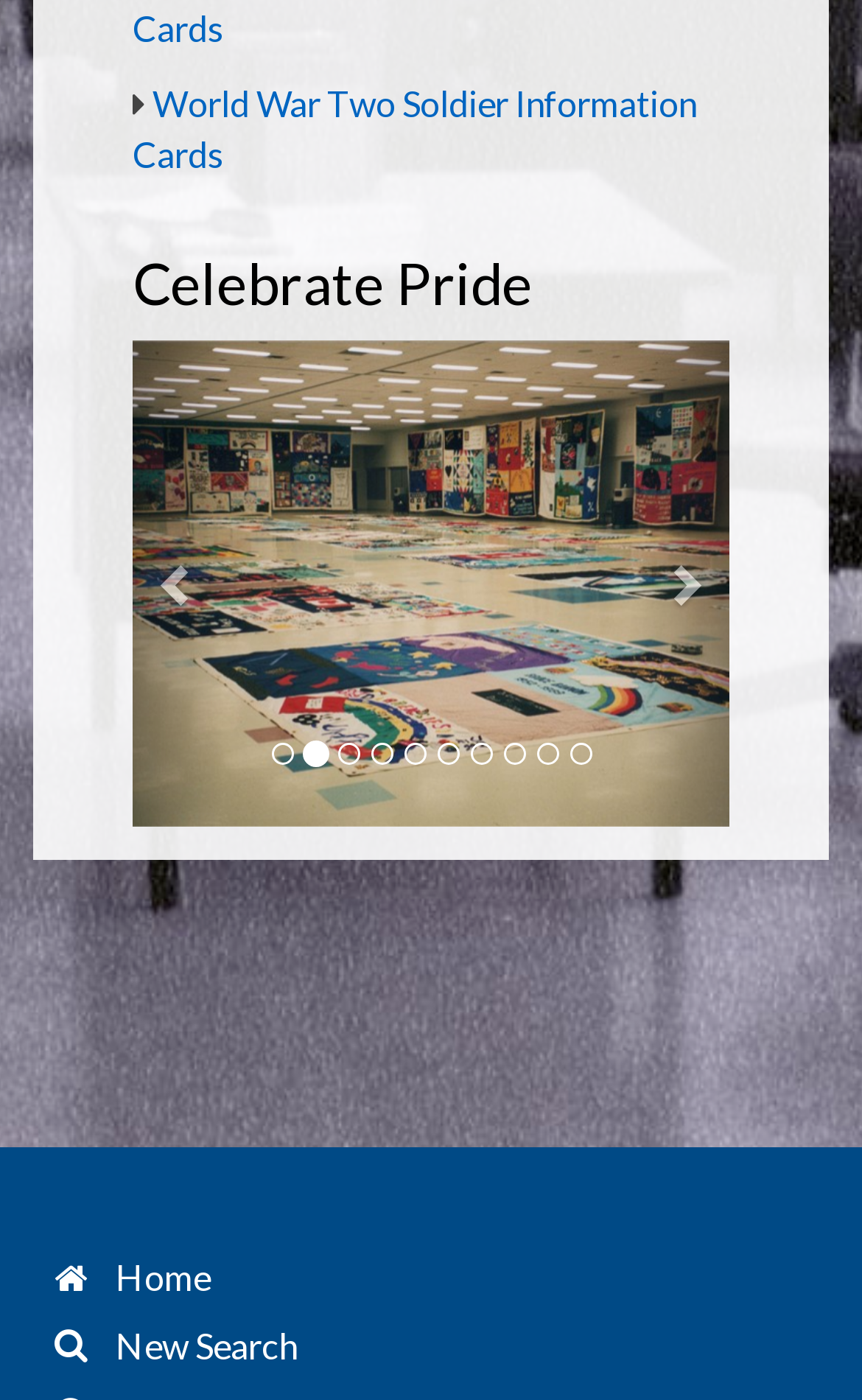Provide the bounding box coordinates of the UI element that matches the description: "New Search".

[0.126, 0.946, 0.344, 0.976]